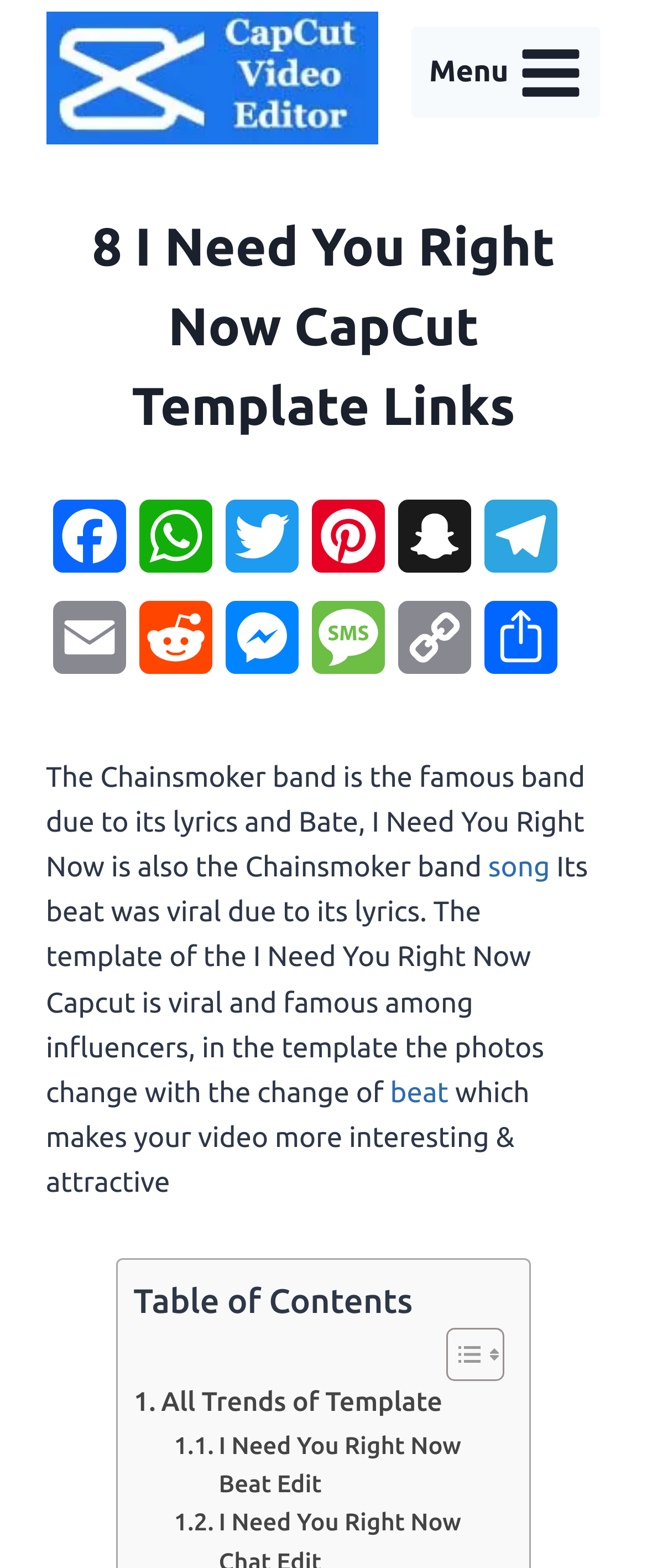Please find the bounding box coordinates for the clickable element needed to perform this instruction: "Share on Facebook".

[0.071, 0.318, 0.204, 0.383]